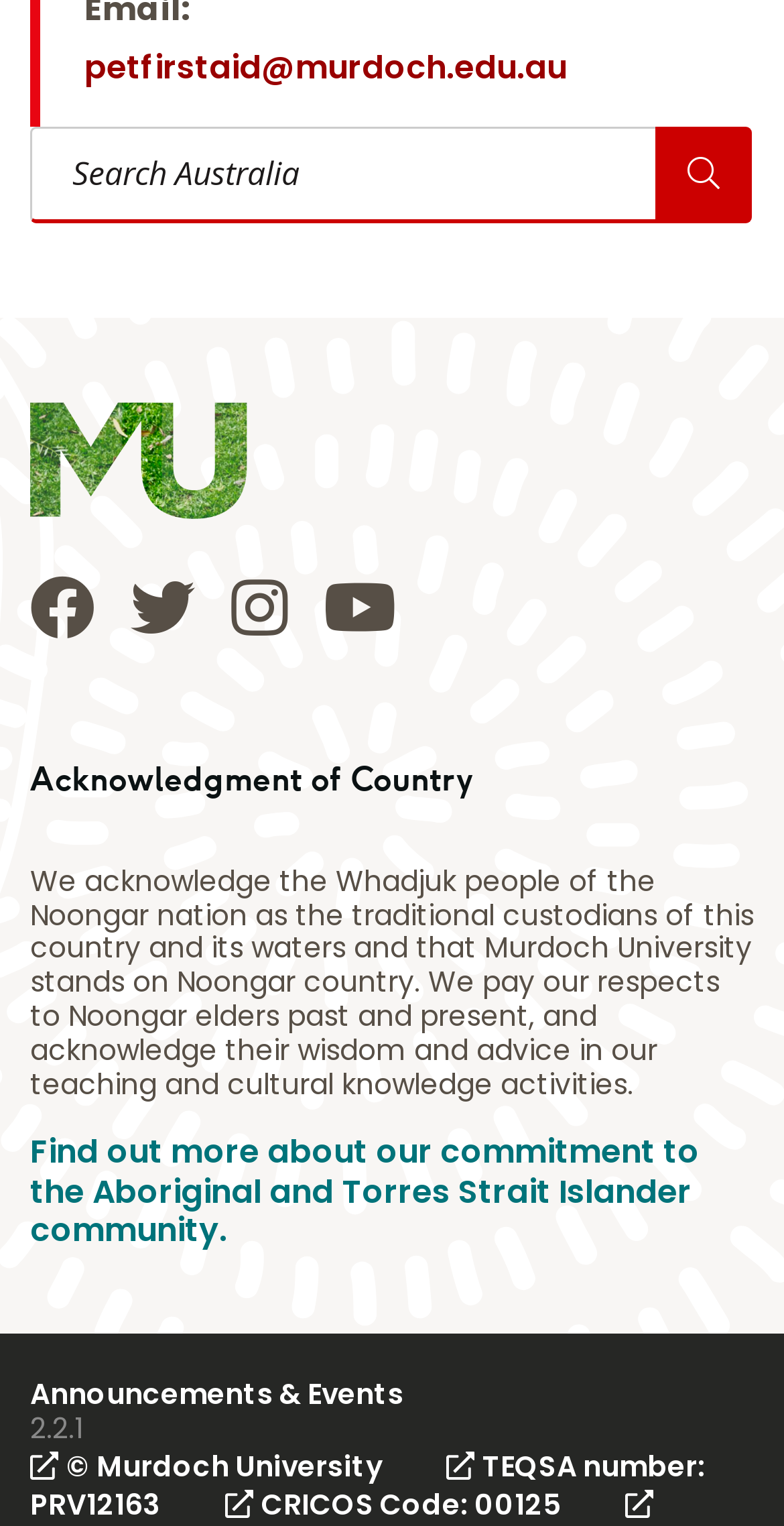Please determine the bounding box coordinates of the clickable area required to carry out the following instruction: "Go to the copyright information page". The coordinates must be four float numbers between 0 and 1, represented as [left, top, right, bottom].

[0.038, 0.948, 0.487, 0.974]